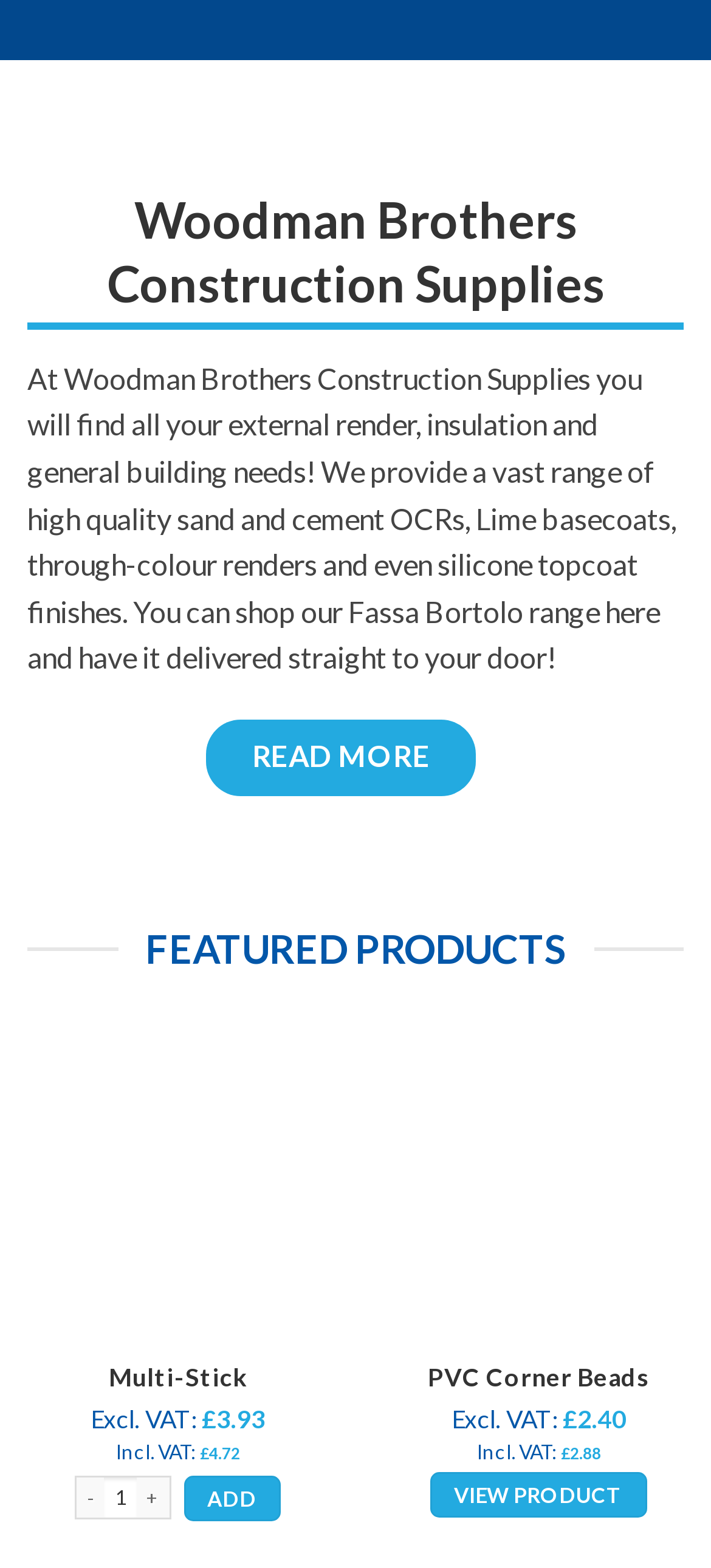Using the details in the image, give a detailed response to the question below:
What is the purpose of the '-' button?

The '-' button is likely used to decrease the quantity of the product, in this case, Multi-Stick, as it is placed next to the quantity input field.